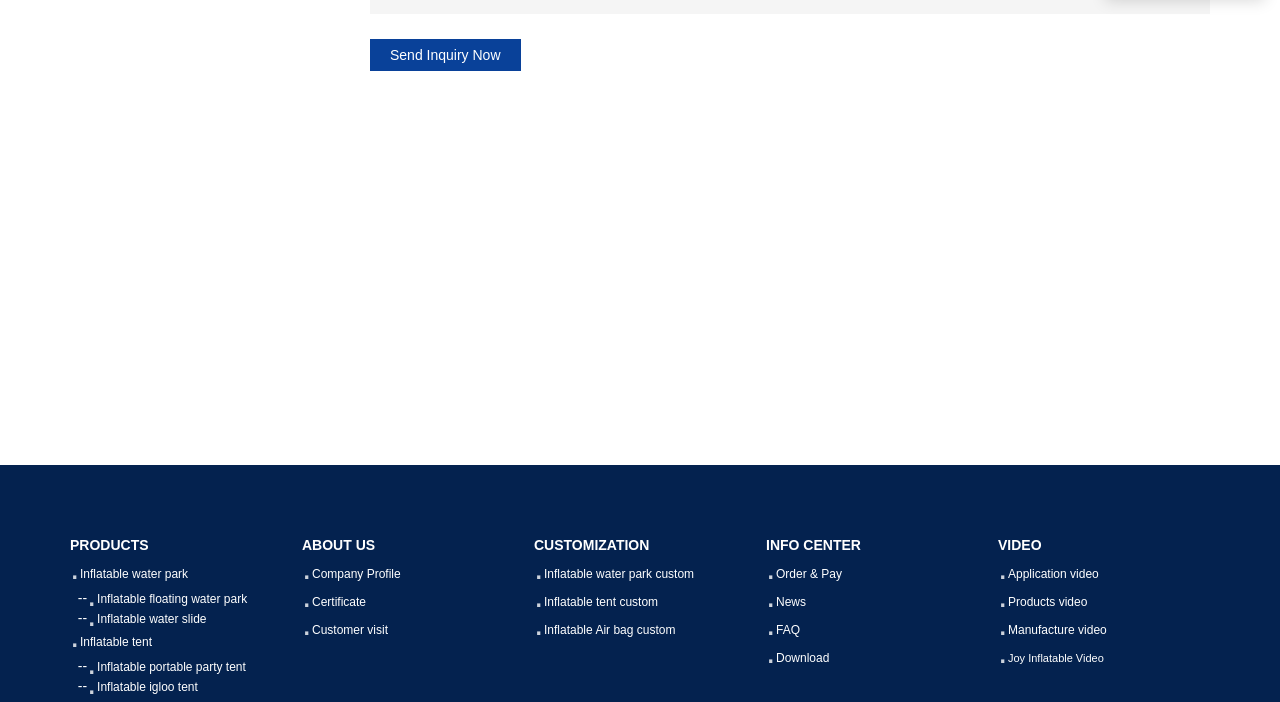Please identify the bounding box coordinates of the clickable area that will fulfill the following instruction: "Send inquiry now". The coordinates should be in the format of four float numbers between 0 and 1, i.e., [left, top, right, bottom].

[0.289, 0.055, 0.407, 0.1]